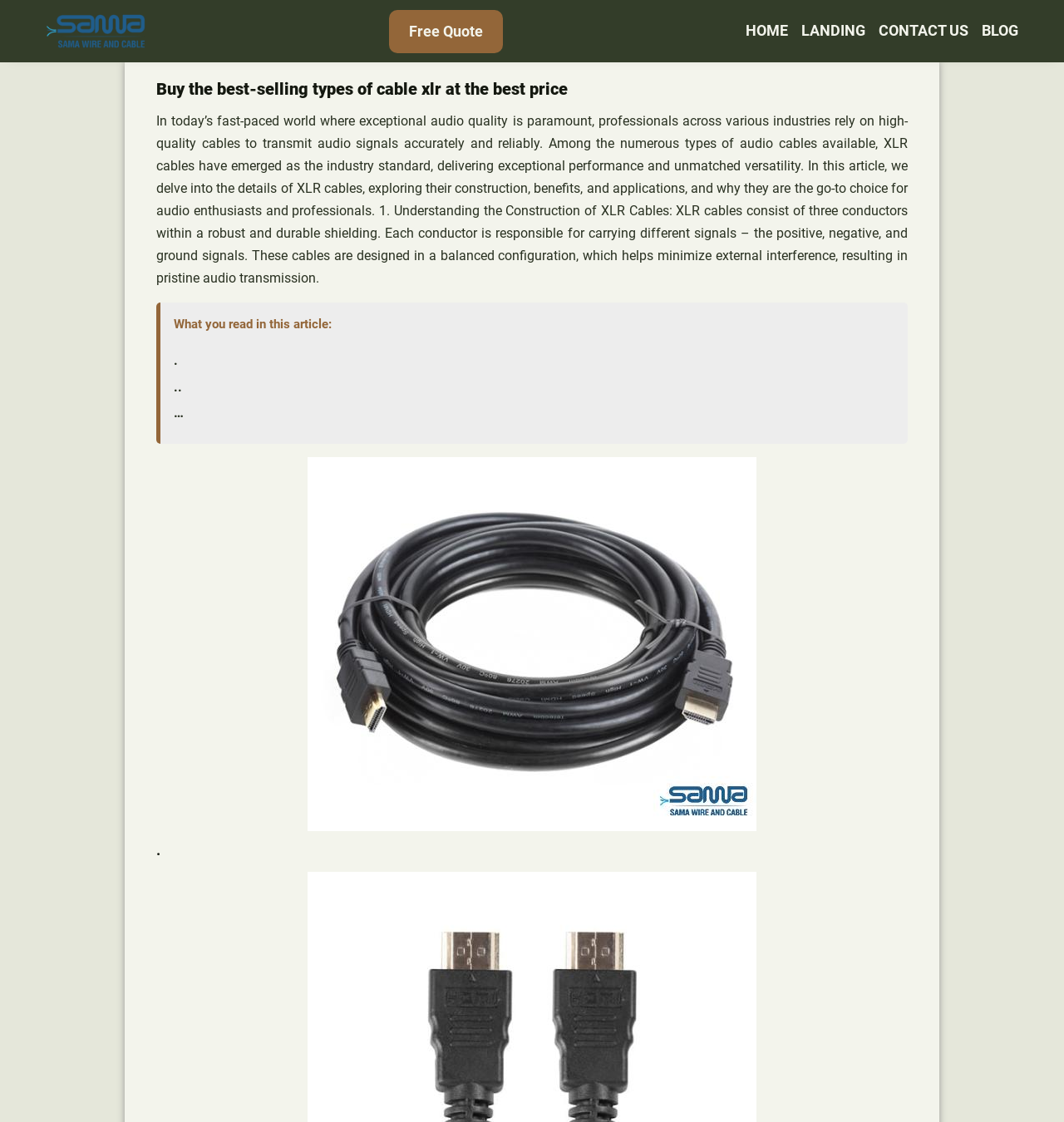Determine the bounding box coordinates of the UI element described below. Use the format (top-left x, top-left y, bottom-right x, bottom-right y) with floating point numbers between 0 and 1: Blog

[0.923, 0.017, 0.957, 0.039]